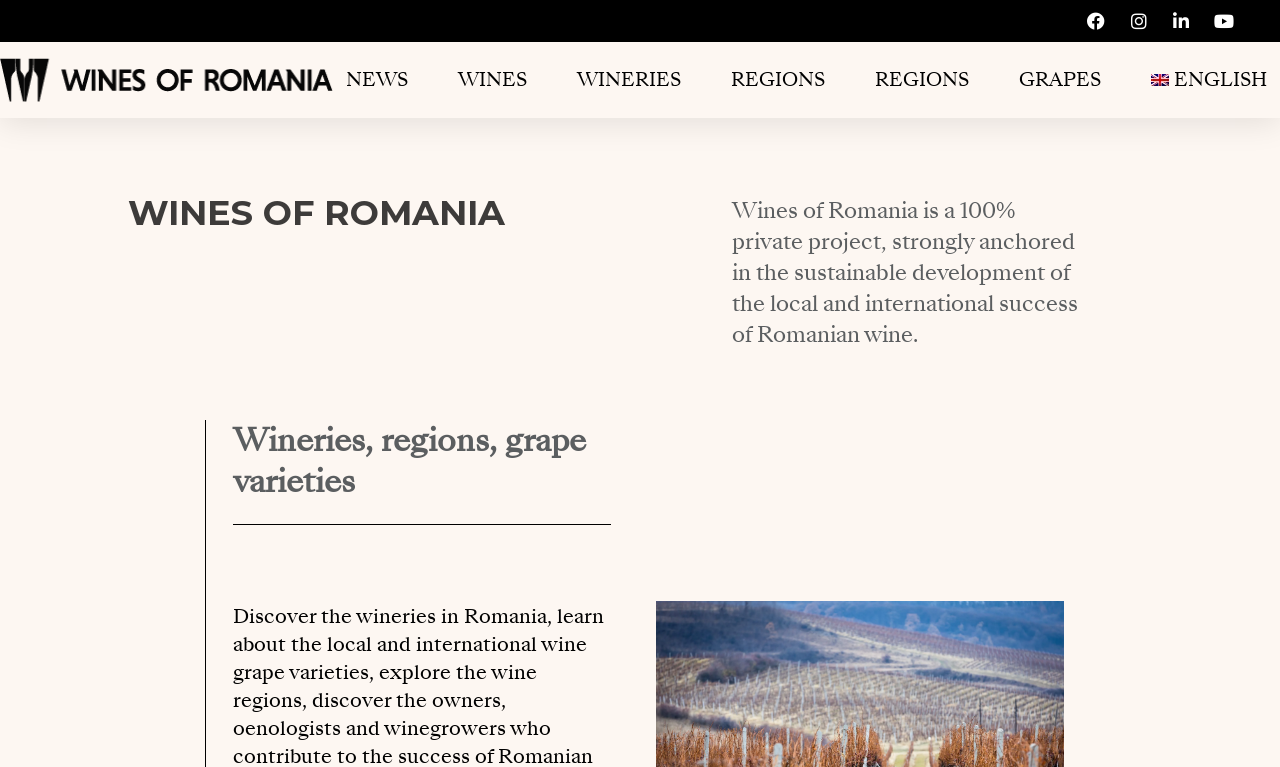Please respond in a single word or phrase: 
What is the purpose of the project?

Sustainable development of Romanian wine